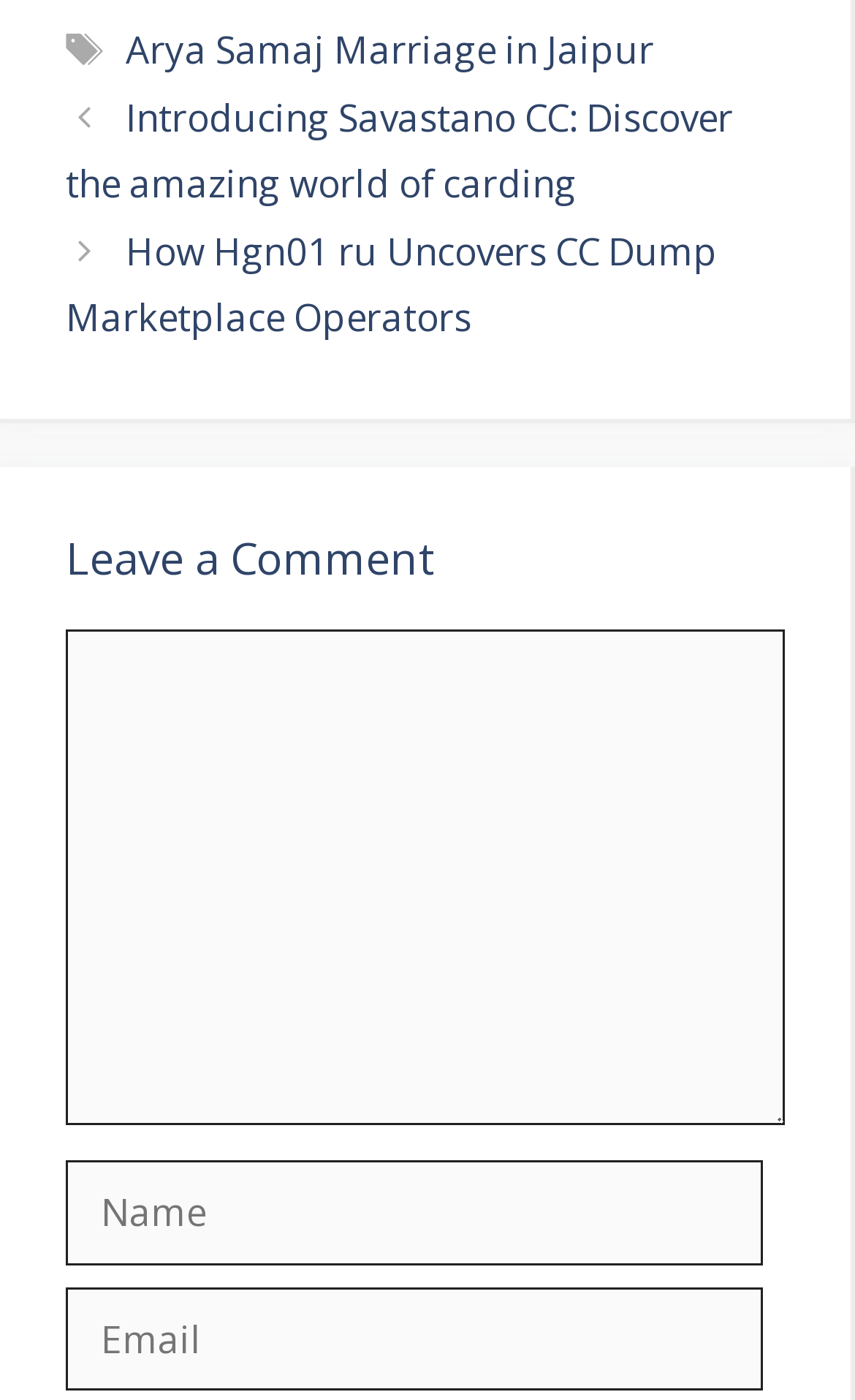How many textboxes are there for leaving a comment?
Please ensure your answer is as detailed and informative as possible.

In the 'Leave a Comment' section, I can see three textboxes: one for 'Comment', one for 'Name', and one for 'Email'.